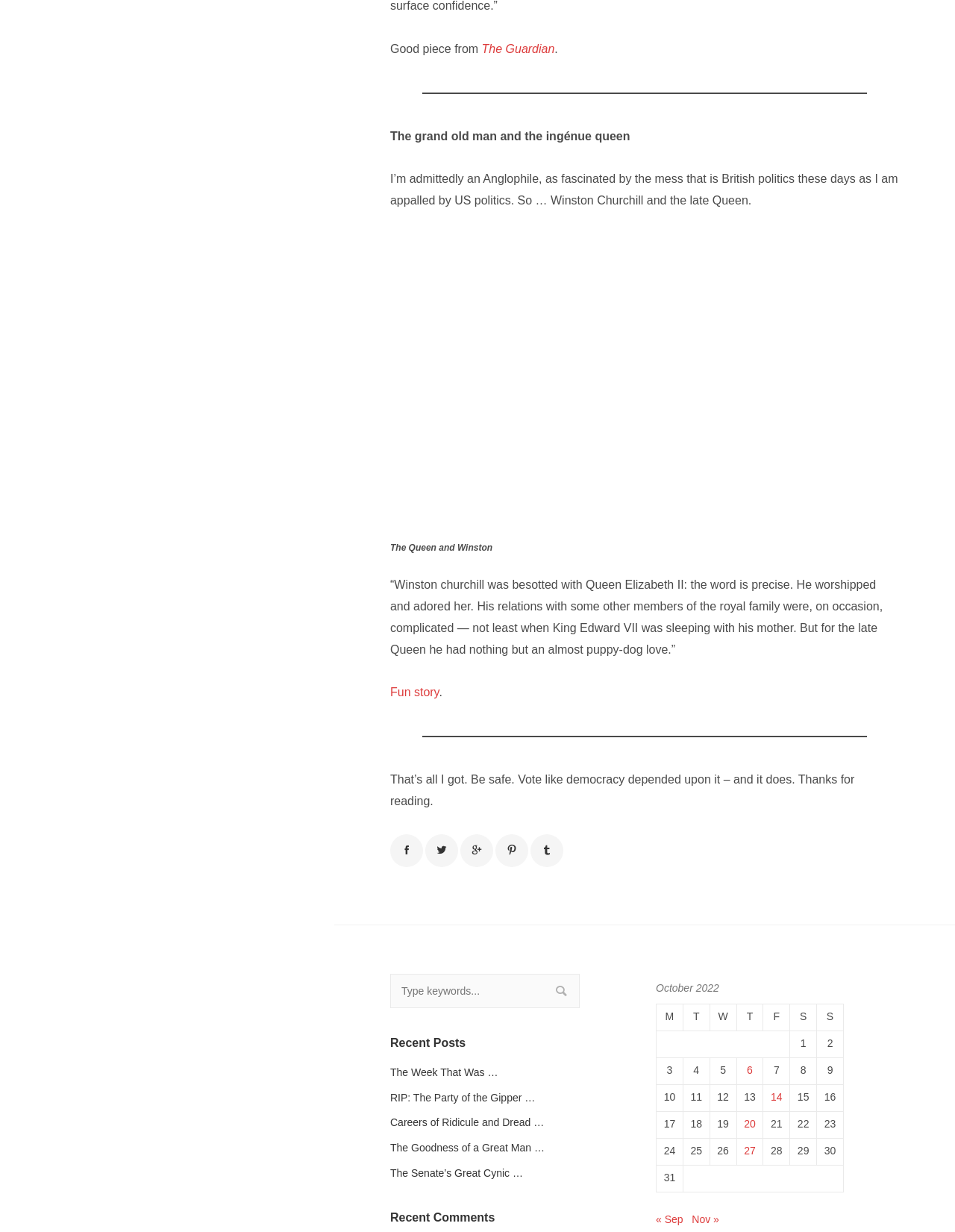What is the name of the queen mentioned in the article?
Offer a detailed and exhaustive answer to the question.

The article mentions 'the late Queen' and 'Queen Elizabeth II' in the text, indicating that the queen being referred to is Queen Elizabeth II.